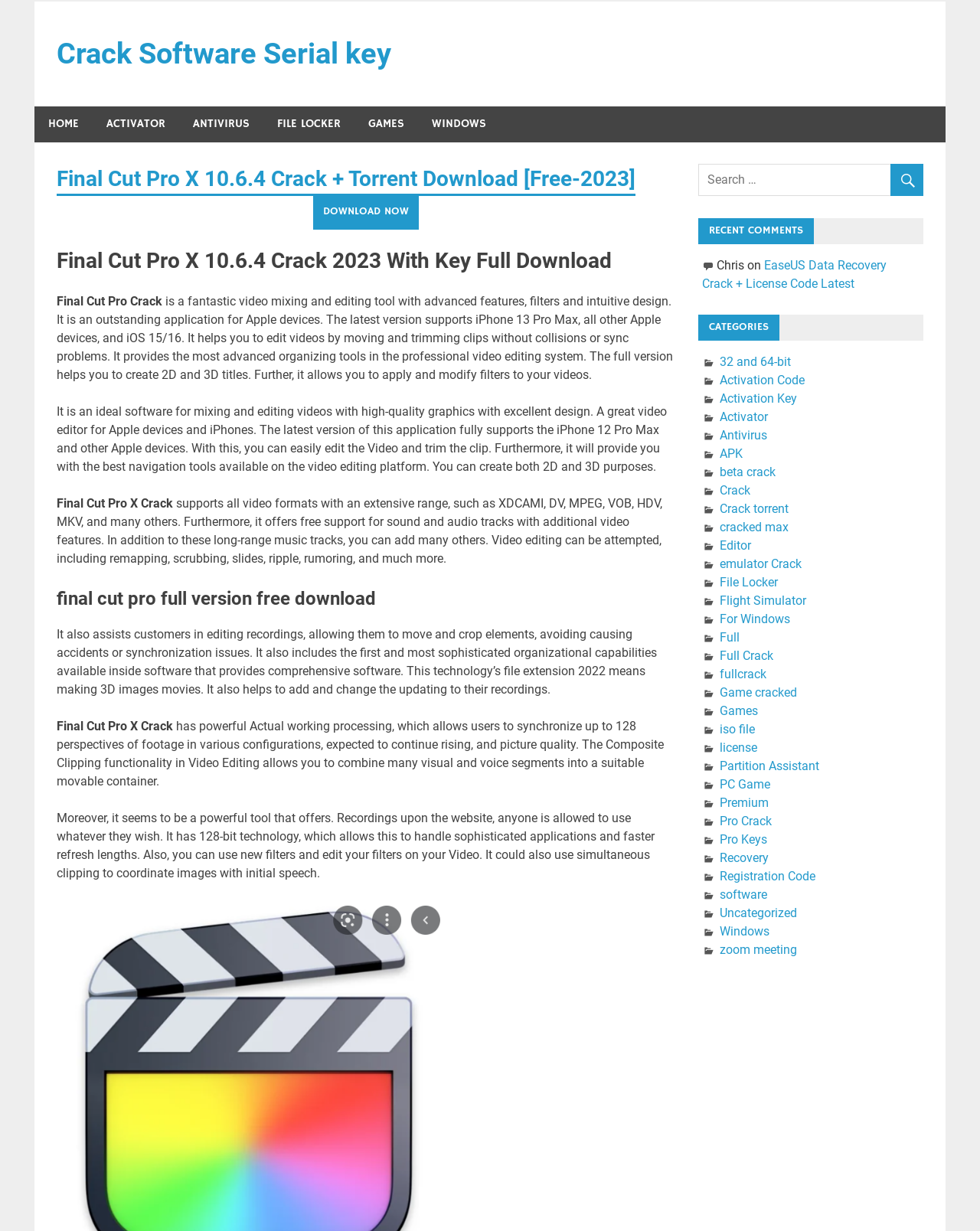Determine the bounding box coordinates for the UI element matching this description: "Crack Software Serial key".

[0.058, 0.03, 0.399, 0.057]